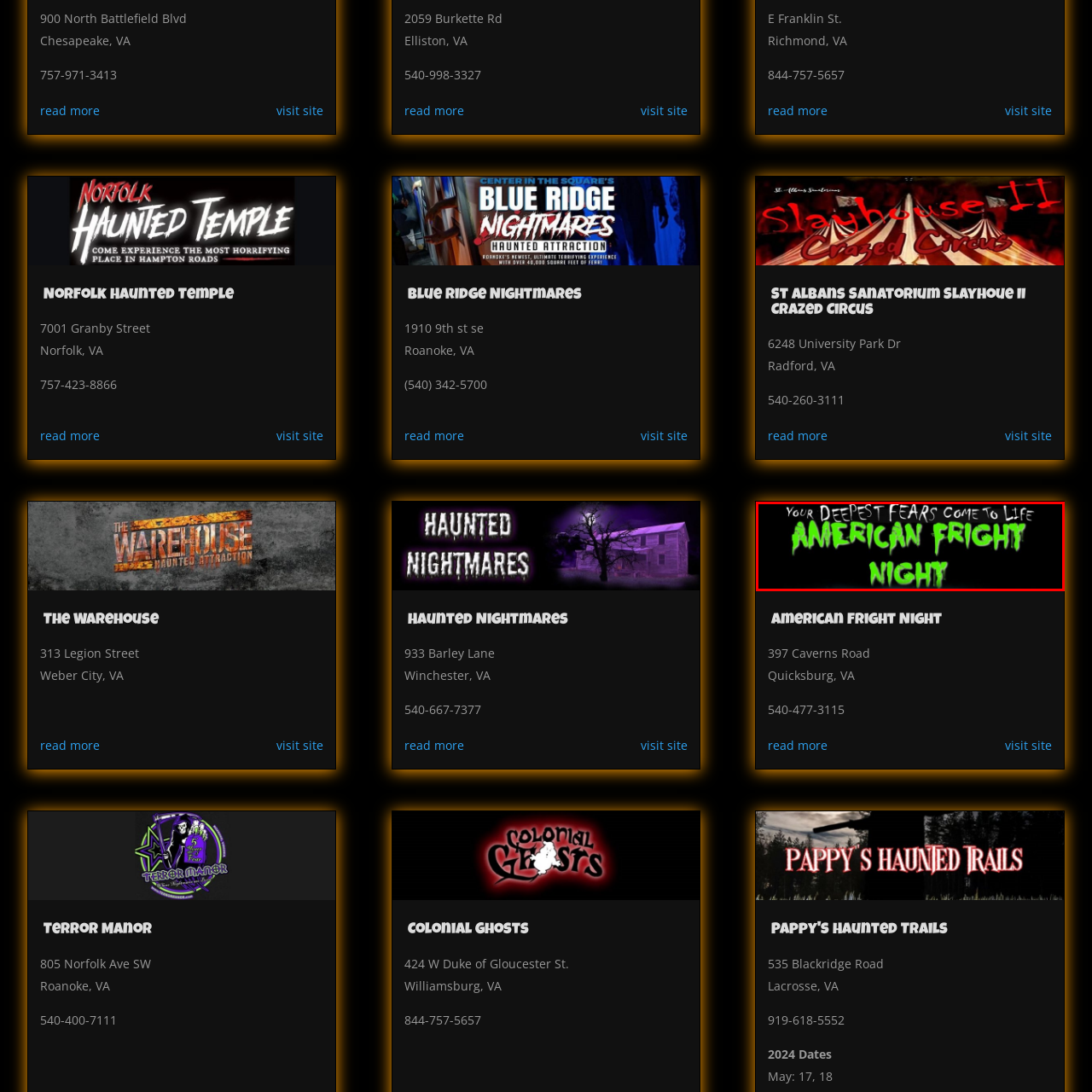Give an in-depth description of the image highlighted with the red boundary.

The image showcases an eerie promotional graphic for "American Fright Night," featuring the tagline "Your deepest fears come to life" prominently displayed above the event name. The text is styled in a haunting, bold font, with the words "AMERICAN FRIGHT NIGHT" appearing in a bright, dripping green that suggests a spooky atmosphere, perfect for a Halloween-themed event. The dark background enhances the ominous vibe, drawing attention to the vibrant lettering. This visual effectively encapsulates the thrilling and frightful experience that participants can expect from the event.